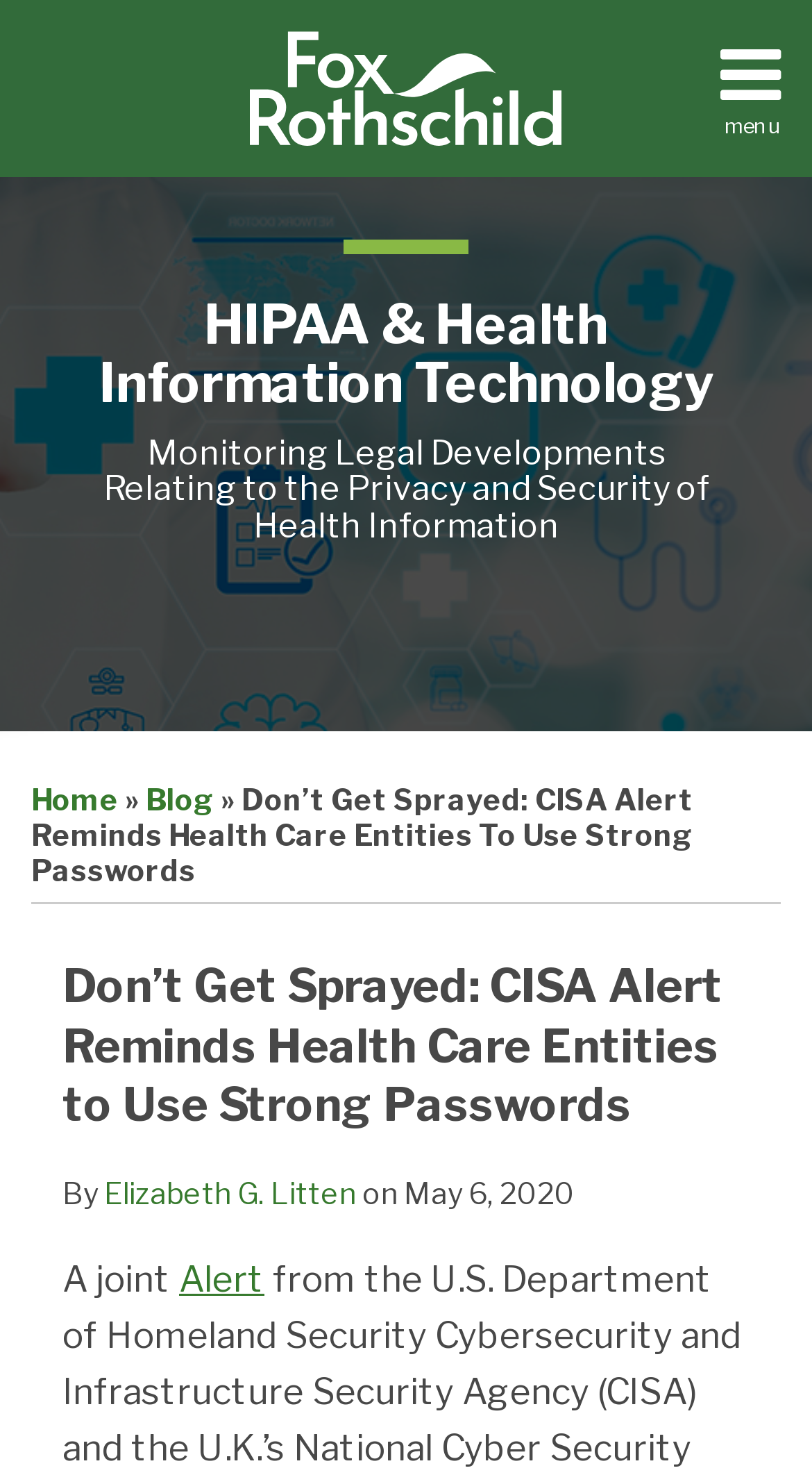Calculate the bounding box coordinates for the UI element based on the following description: "Resources". Ensure the coordinates are four float numbers between 0 and 1, i.e., [left, top, right, bottom].

[0.046, 0.167, 0.264, 0.201]